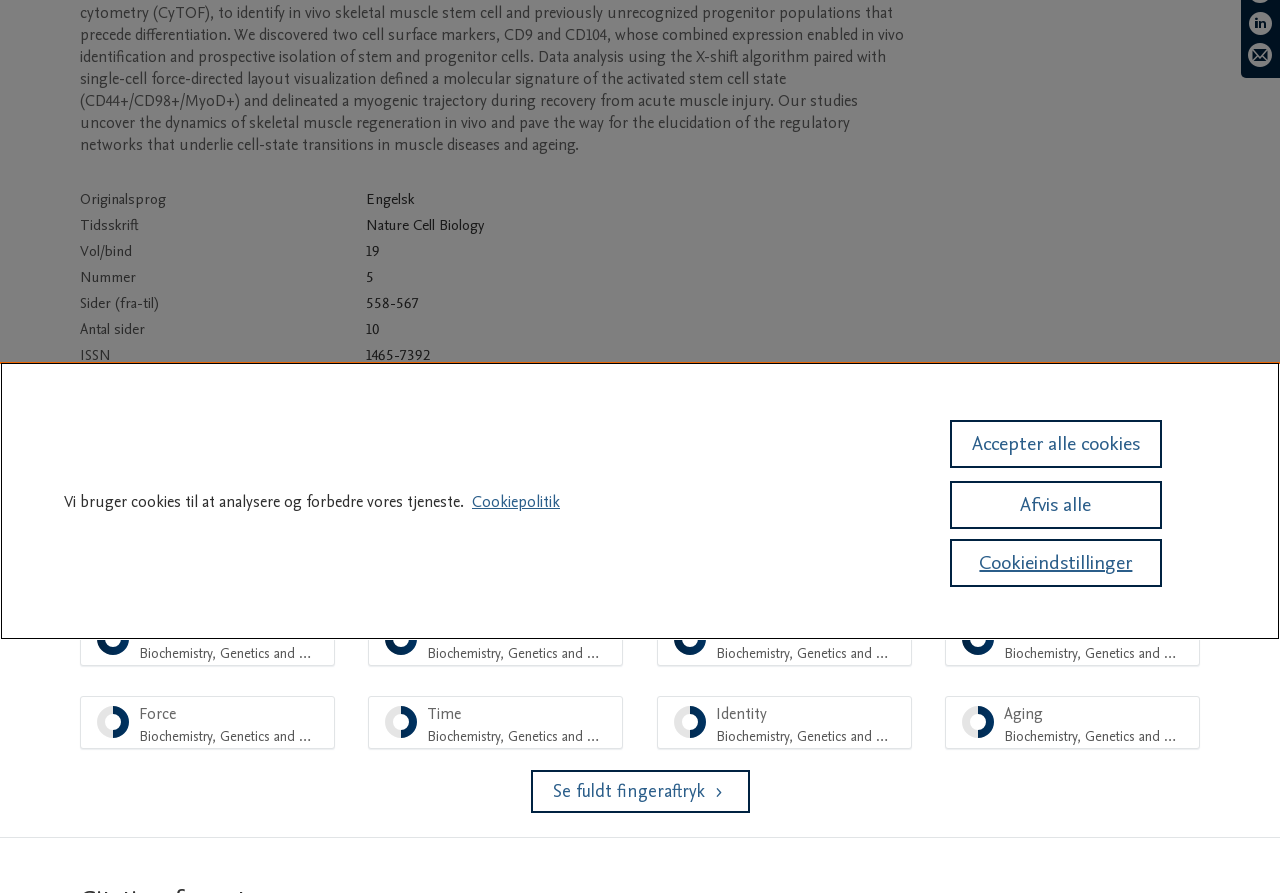Locate the UI element described by Cookieindstillinger and provide its bounding box coordinates. Use the format (top-left x, top-left y, bottom-right x, bottom-right y) with all values as floating point numbers between 0 and 1.

[0.742, 0.604, 0.908, 0.657]